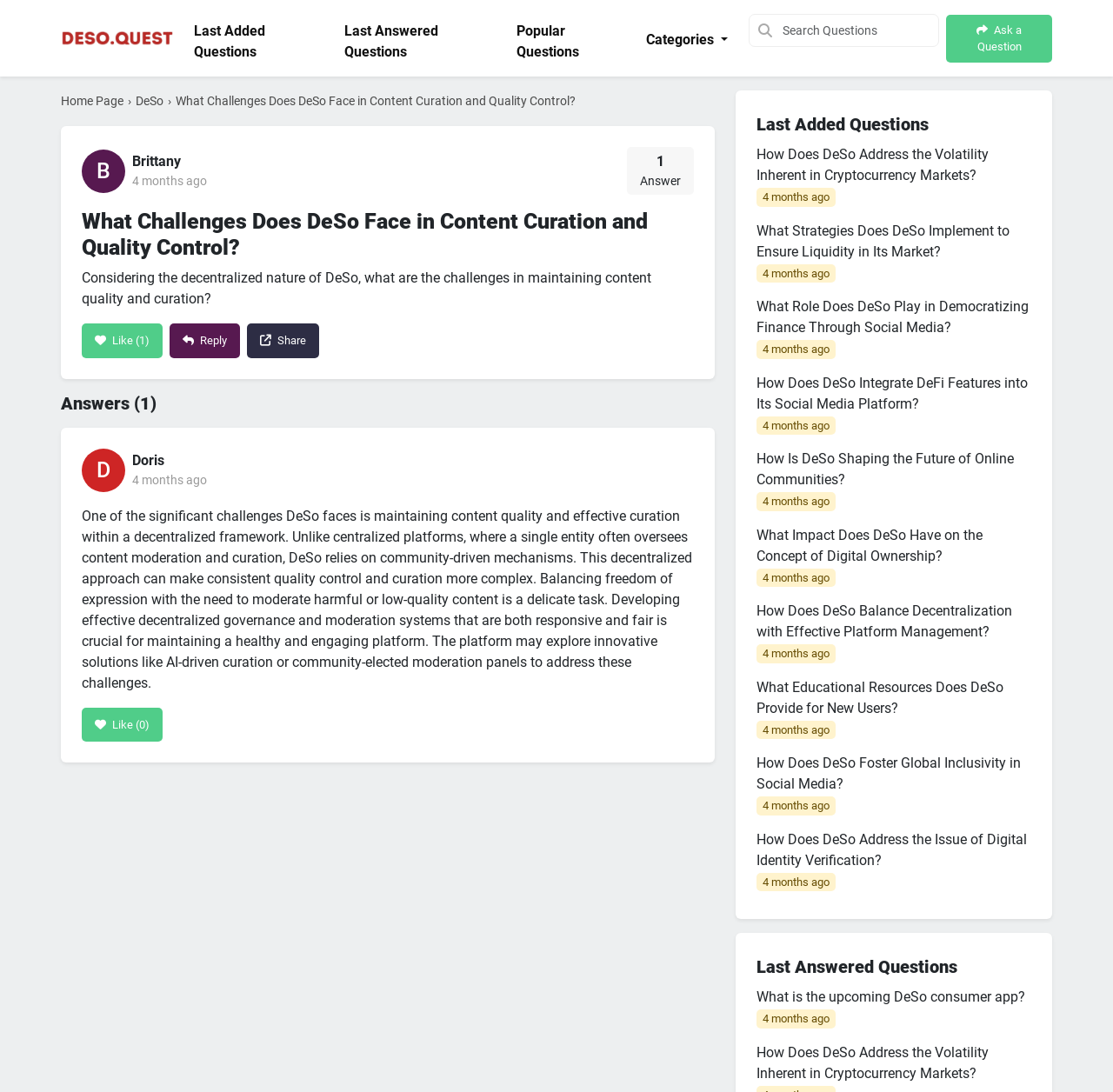Summarize the webpage in an elaborate manner.

This webpage appears to be a question-and-answer forum focused on DeSo, a decentralized social media platform. At the top of the page, there is a logo and a navigation menu with links to "Last Added Questions", "Last Answered Questions", and "Popular Questions". Below the navigation menu, there is a search bar and a button to ask a question.

The main content of the page is a question titled "What Challenges Does DeSo Face in Content Curation and Quality Control?" with a description that reads "Considering the decentralized nature of DeSo, what are the challenges in maintaining content quality and curation?" Below the question, there are two answers from users "Brittany" and "Doris", each with a timestamp of "4 months ago". The answers are lengthy and discuss the challenges of maintaining content quality and curation in a decentralized platform.

To the right of the answers, there are buttons to like, reply, and share the answers. Below the answers, there is a section titled "Answers (1)" with a list of related questions, each with a timestamp of "4 months ago". These questions include "How Does DeSo Address the Volatility Inherent in Cryptocurrency Markets?", "What Strategies Does DeSo Implement to Ensure Liquidity in Its Market?", and several others.

At the bottom of the page, there are two sections titled "Last Added Questions" and "Last Answered Questions", each with a list of links to other questions on the platform.